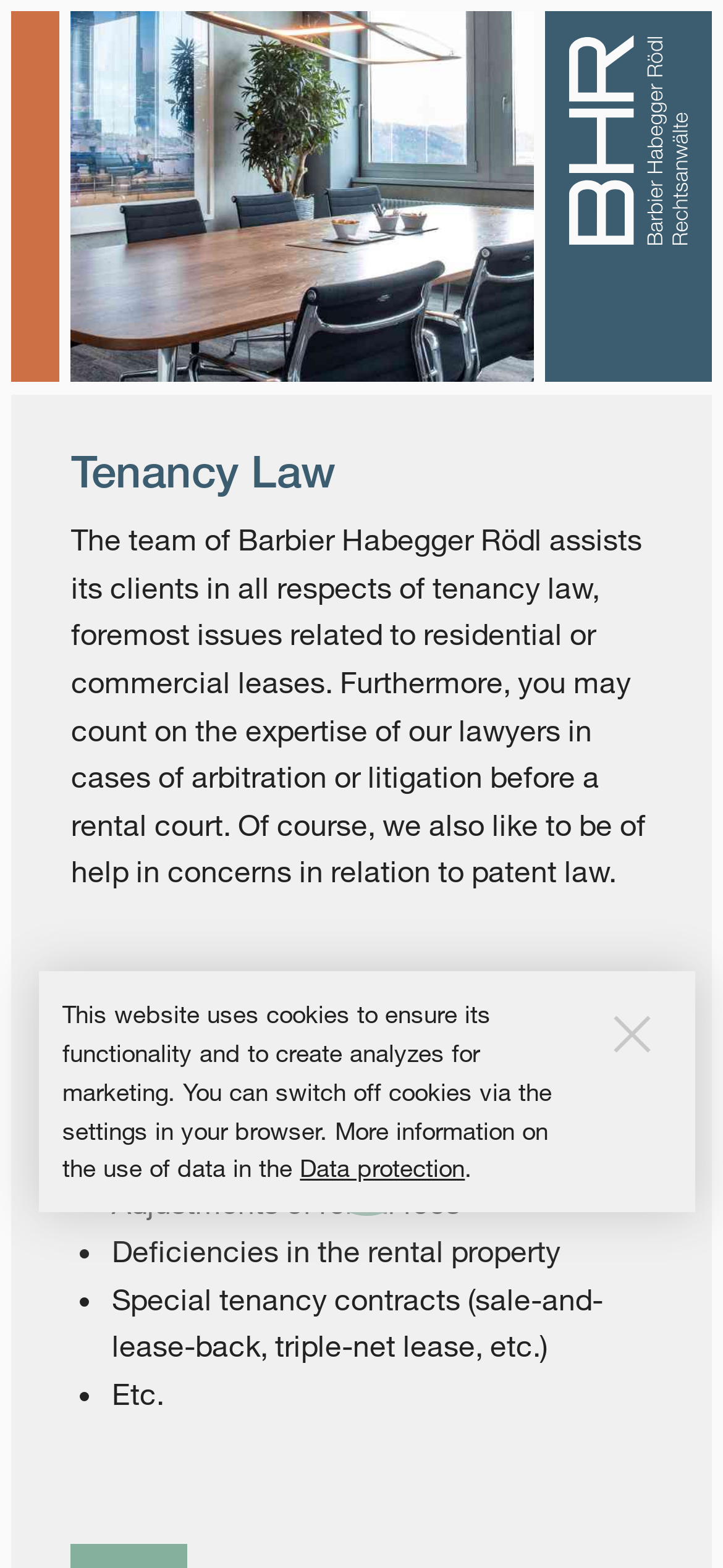Explain in detail what is displayed on the webpage.

The webpage is about Barbier Habegger Rödl, a law firm specializing in tenancy law. At the top, there is a logo image of the law firm. Below the logo, there is a main section that takes up most of the page. 

In the main section, there is a header that reads "Tenancy Law". Below the header, there is a paragraph of text that explains the services provided by the law firm, including assistance with residential and commercial leases, arbitration, and litigation. 

Following the paragraph, there is a list of specific services offered, including tenancy contracts, rental of shell constructions, termination and dismissal protection, adjustments of rental fees, deficiencies in the rental property, and special tenancy contracts. Each item in the list is preceded by a bullet point.

At the bottom of the page, there is a notice about the use of cookies on the website, which includes a link to the "Data protection" page. Next to the notice, there is a "Close" button.